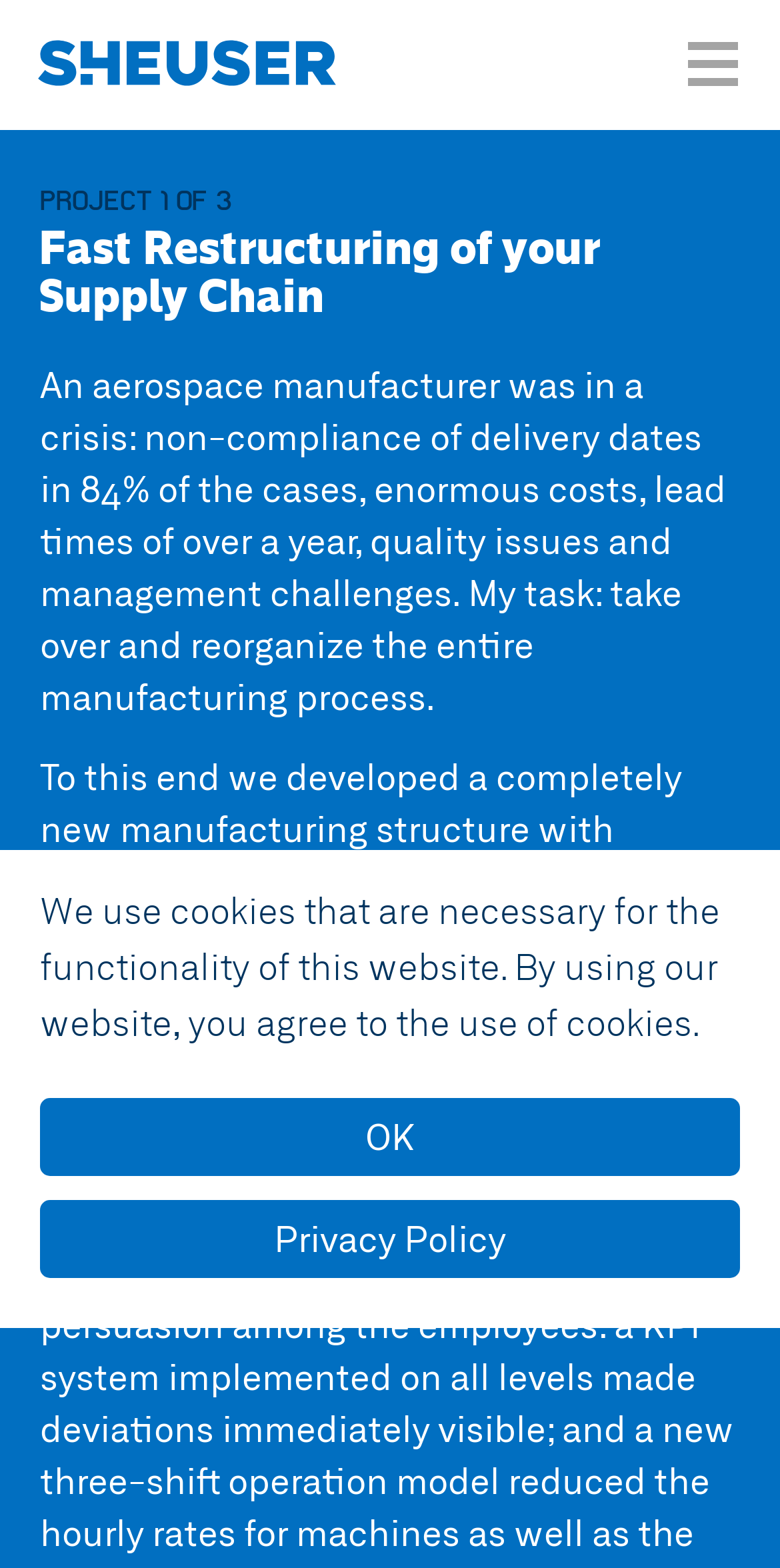What is the purpose of the cookies on this website?
Provide a one-word or short-phrase answer based on the image.

Functionality